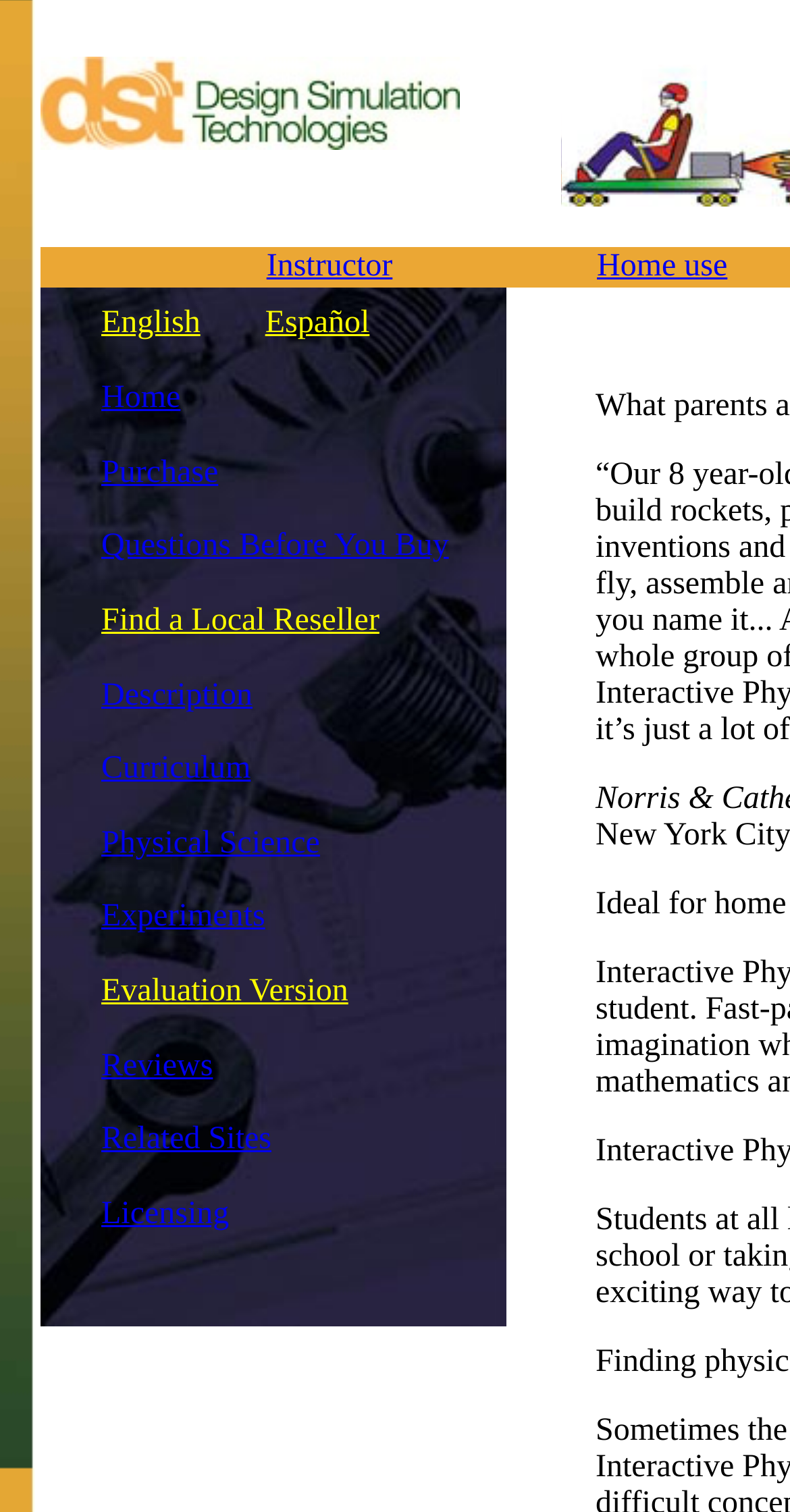Determine the bounding box coordinates of the clickable region to follow the instruction: "Go to Purchase page".

[0.128, 0.301, 0.276, 0.324]